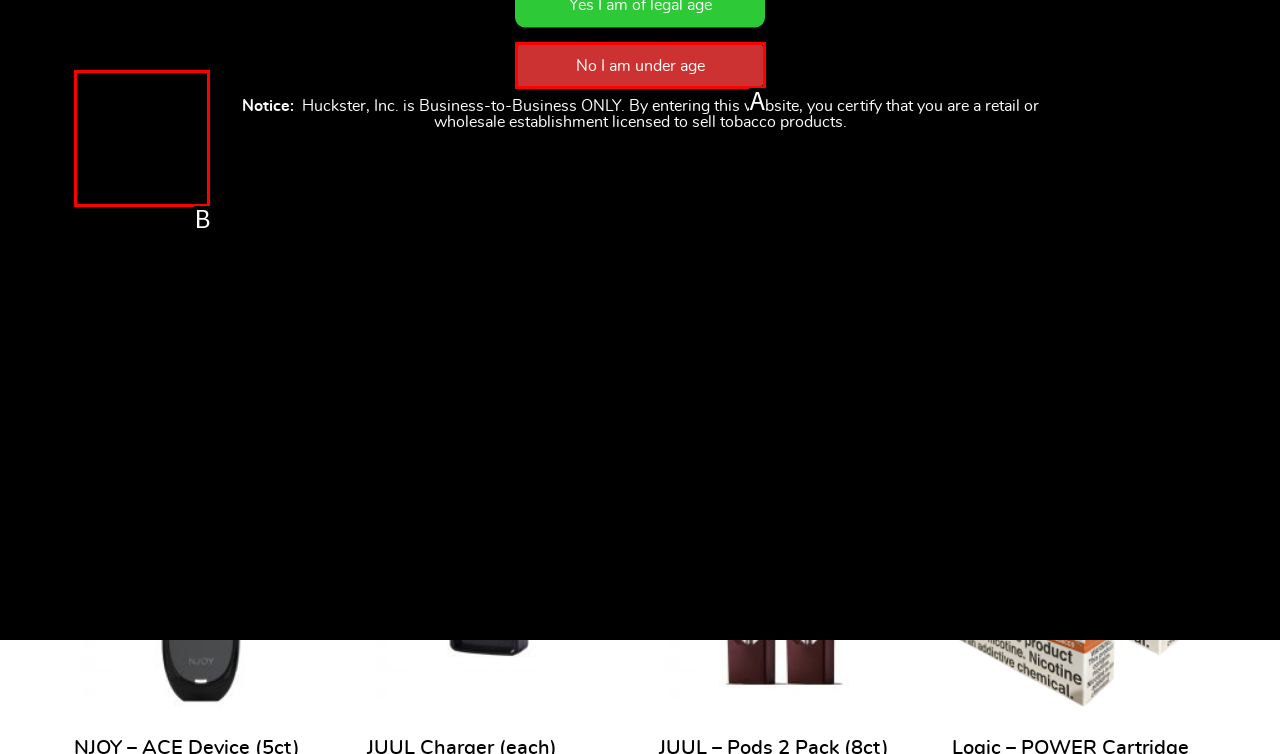Identify which HTML element matches the description: Wills and Trusts
Provide your answer in the form of the letter of the correct option from the listed choices.

None